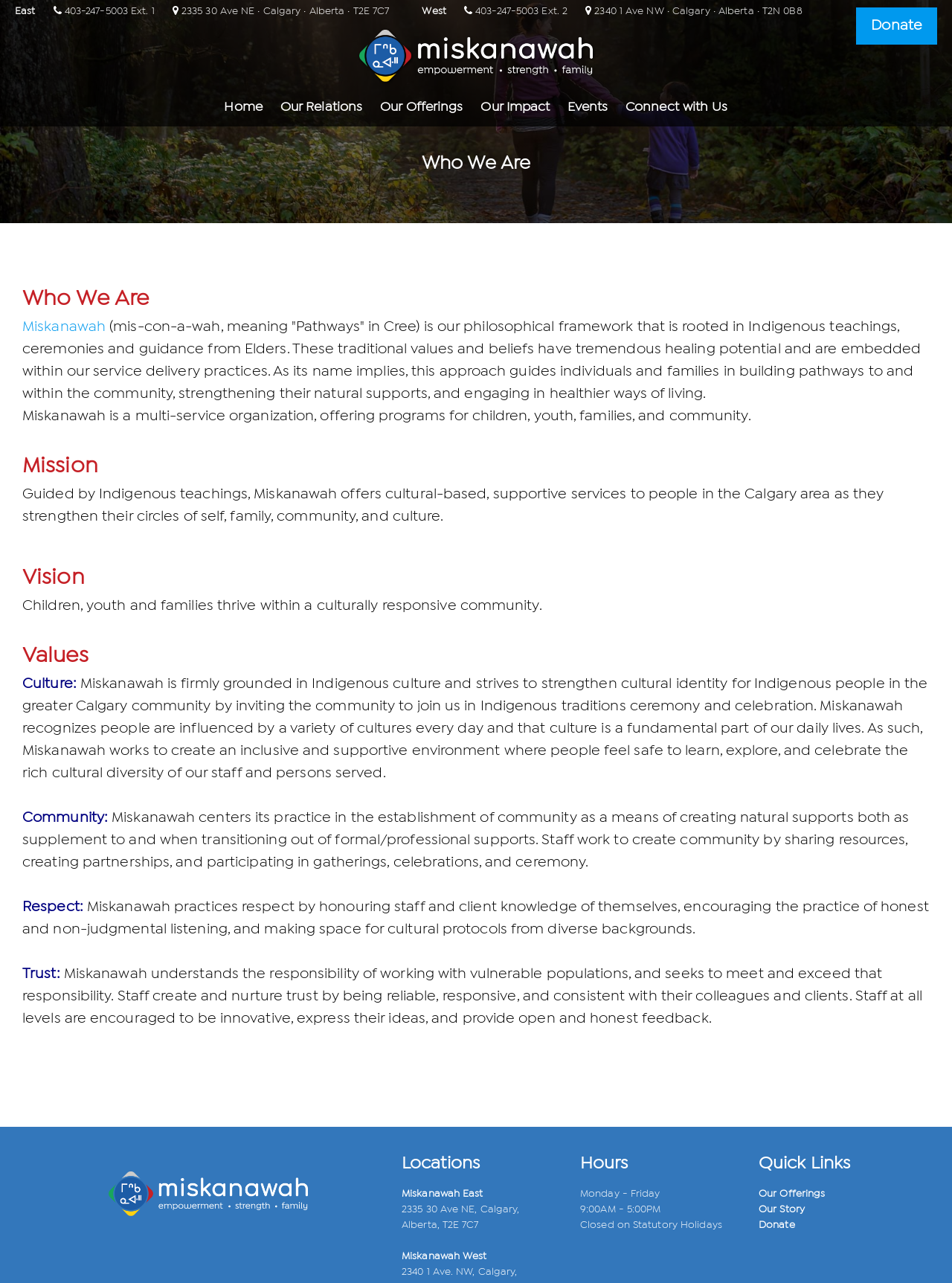Can you specify the bounding box coordinates of the area that needs to be clicked to fulfill the following instruction: "Click on the 'Home' link"?

[0.235, 0.07, 0.276, 0.099]